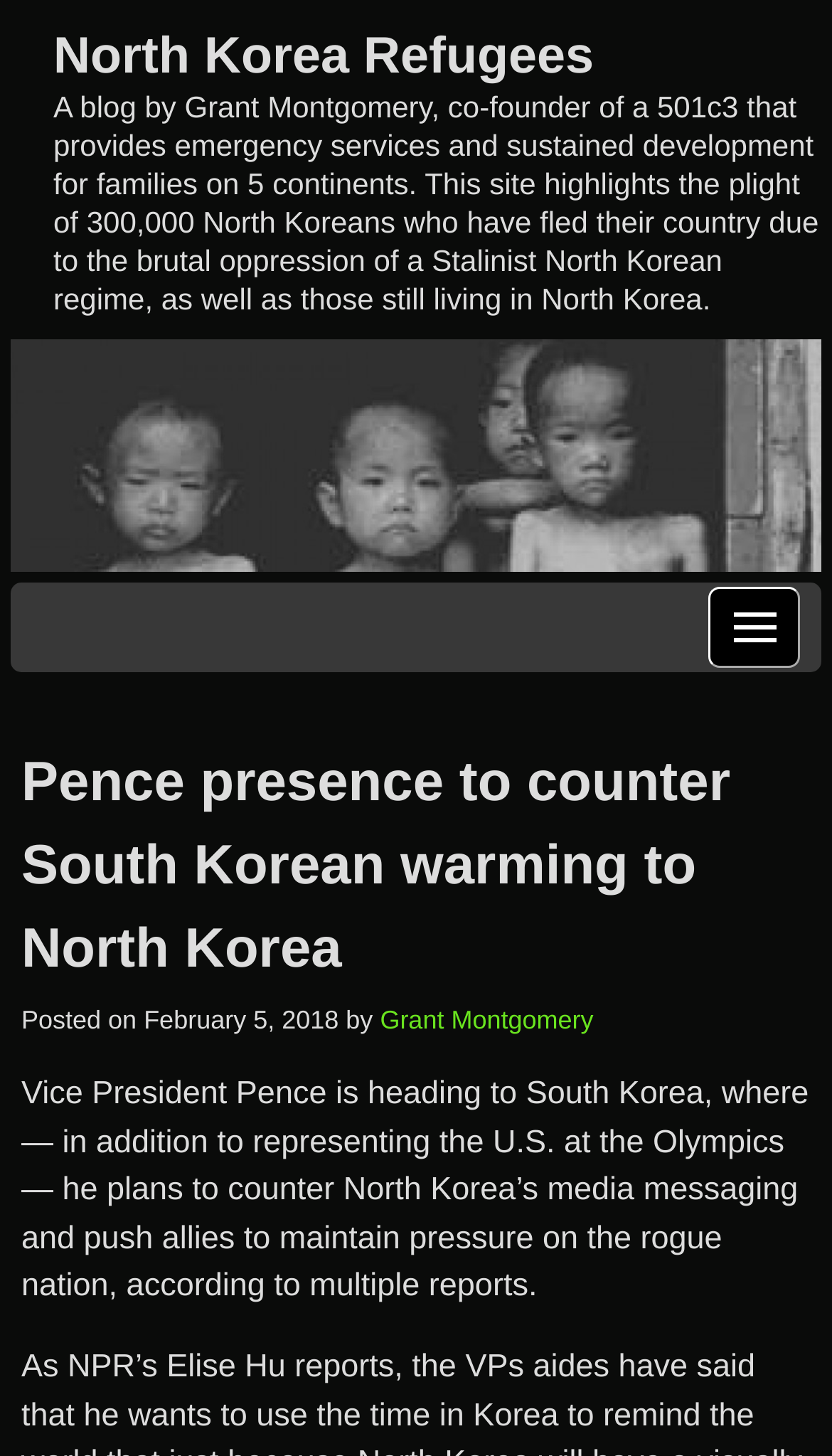Please find the bounding box for the following UI element description. Provide the coordinates in (top-left x, top-left y, bottom-right x, bottom-right y) format, with values between 0 and 1: Menu

[0.852, 0.403, 0.962, 0.459]